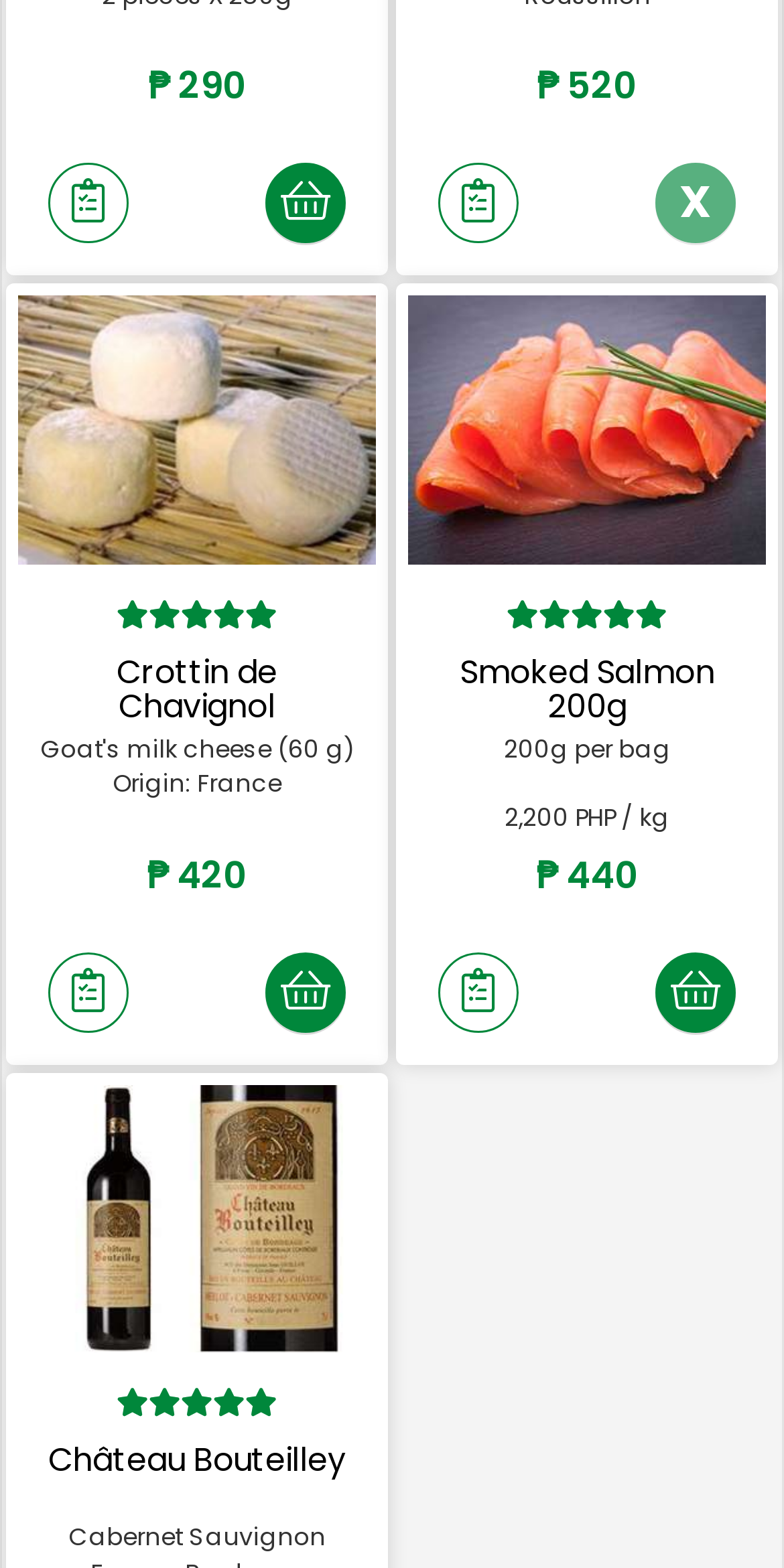Use one word or a short phrase to answer the question provided: 
What is the currency used on this page?

PHP